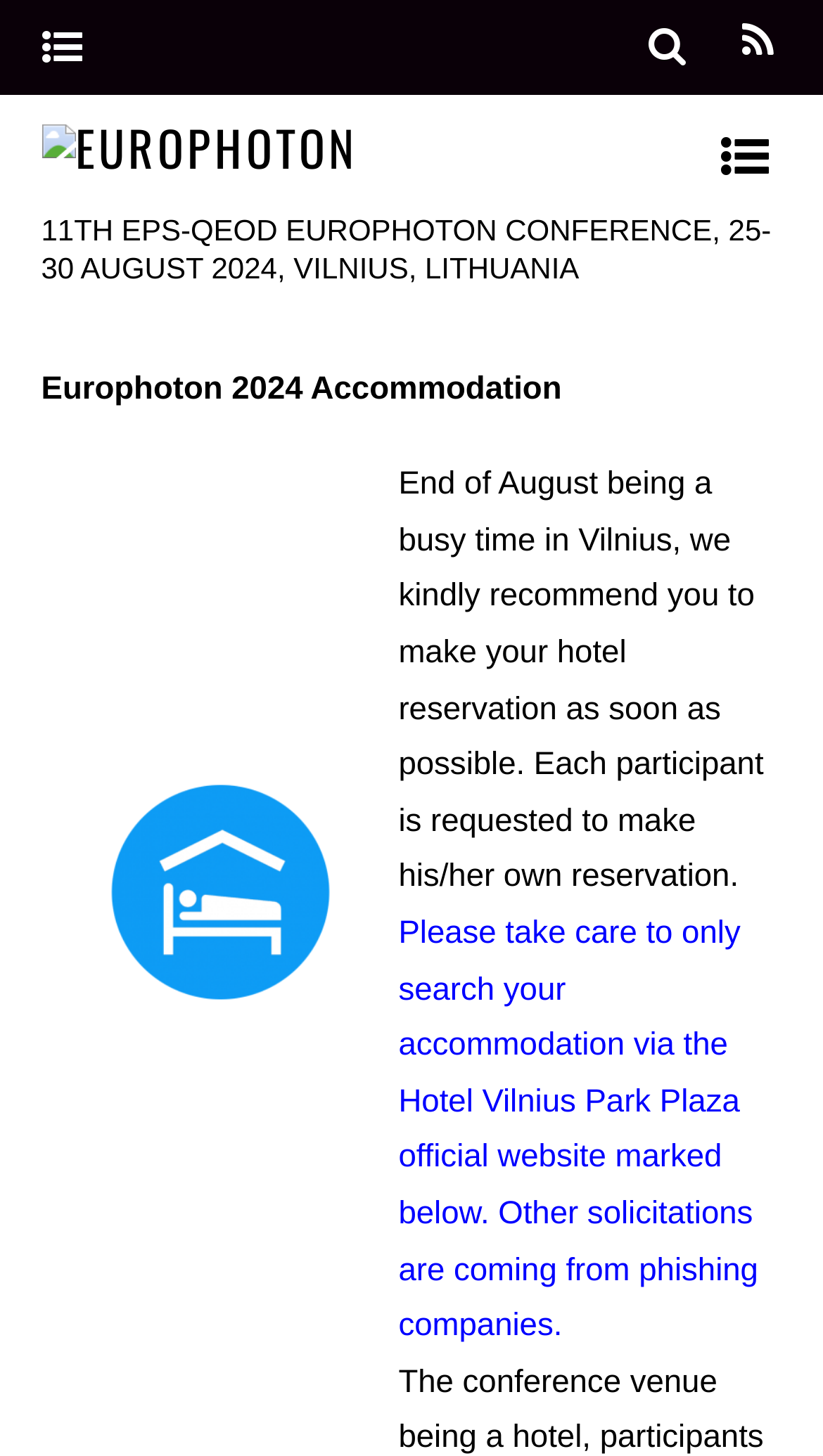Write a detailed summary of the webpage, including text, images, and layout.

The webpage is about accommodation for the 11th EPS-QEOD Europhoton Conference, taking place from August 25-30, 2024, in Vilnius, Lithuania. 

At the top left, there is a link to the menu. Next to it, on the right, is a link with an icon. Below these links, there is a search box labeled "Search". 

On the top center, the Europhoton logo is displayed, with a link to the Europhoton website below it. 

On the top right, there is a link to the main menu, which is also labeled as "Main Menu" in a generic element. 

Below the top section, a heading announces the conference details. Underneath, a subheading "Europhoton 2024 Accommodation" is displayed. 

The main content of the page is a table with two columns. The left column is empty, while the right column contains a paragraph of text. The text advises participants to make their hotel reservations as soon as possible, warning them to only use the official website of Hotel Vilnius Park Plaza to avoid phishing scams.